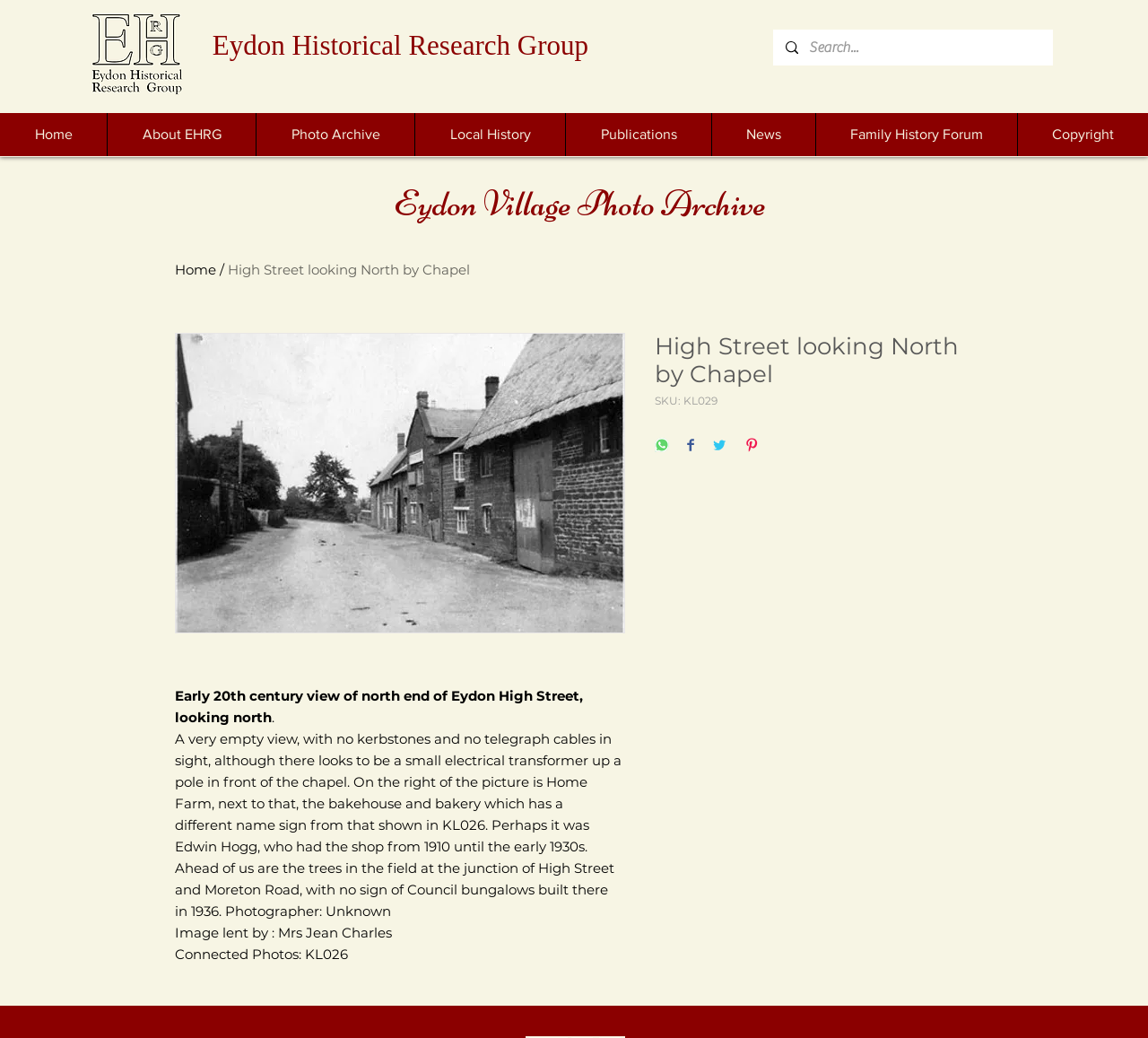Locate the bounding box coordinates of the clickable area to execute the instruction: "Share on WhatsApp". Provide the coordinates as four float numbers between 0 and 1, represented as [left, top, right, bottom].

[0.57, 0.422, 0.583, 0.438]